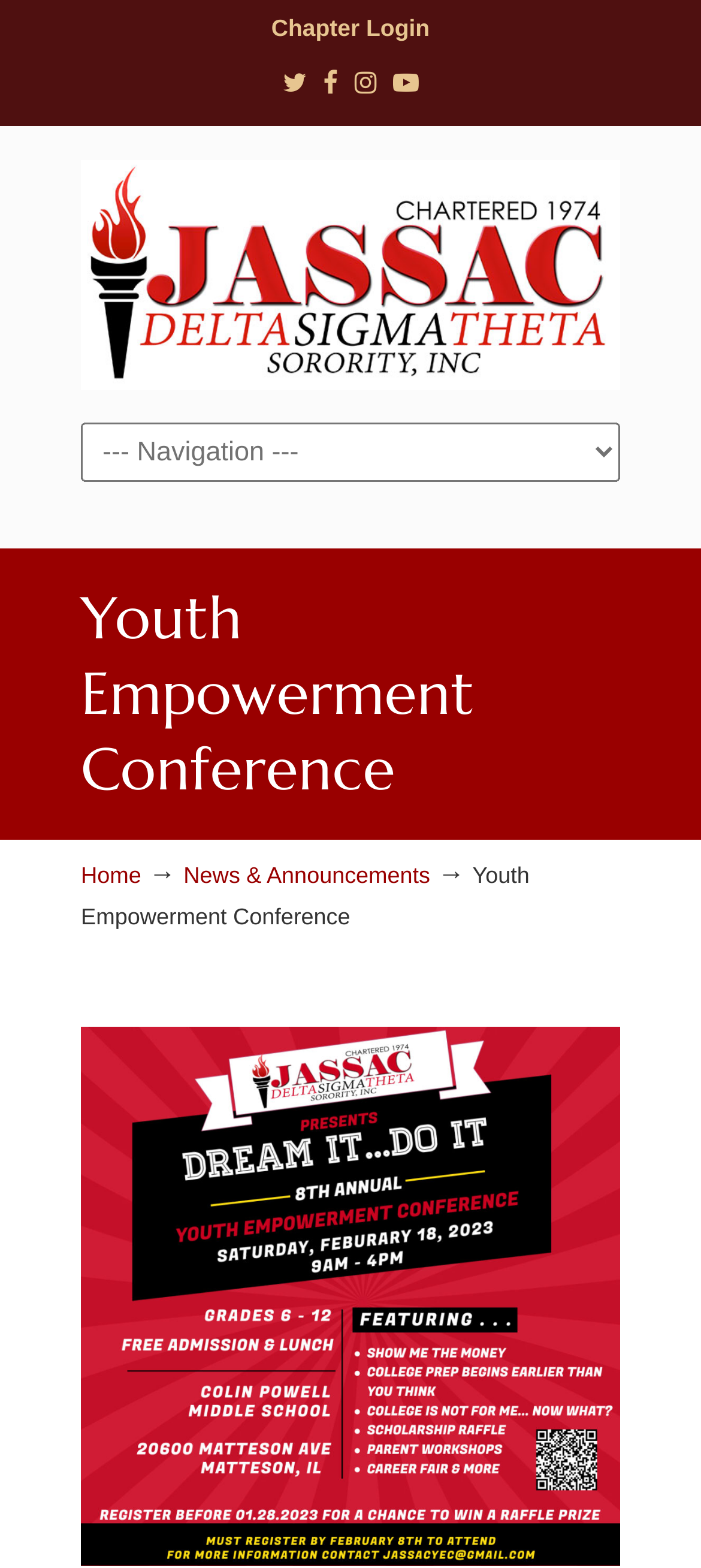Is the navigation menu expanded?
Please provide a comprehensive answer based on the information in the image.

I checked the combobox 'Navigation' and found that the 'expanded' property is set to 'False', which means the navigation menu is not expanded.